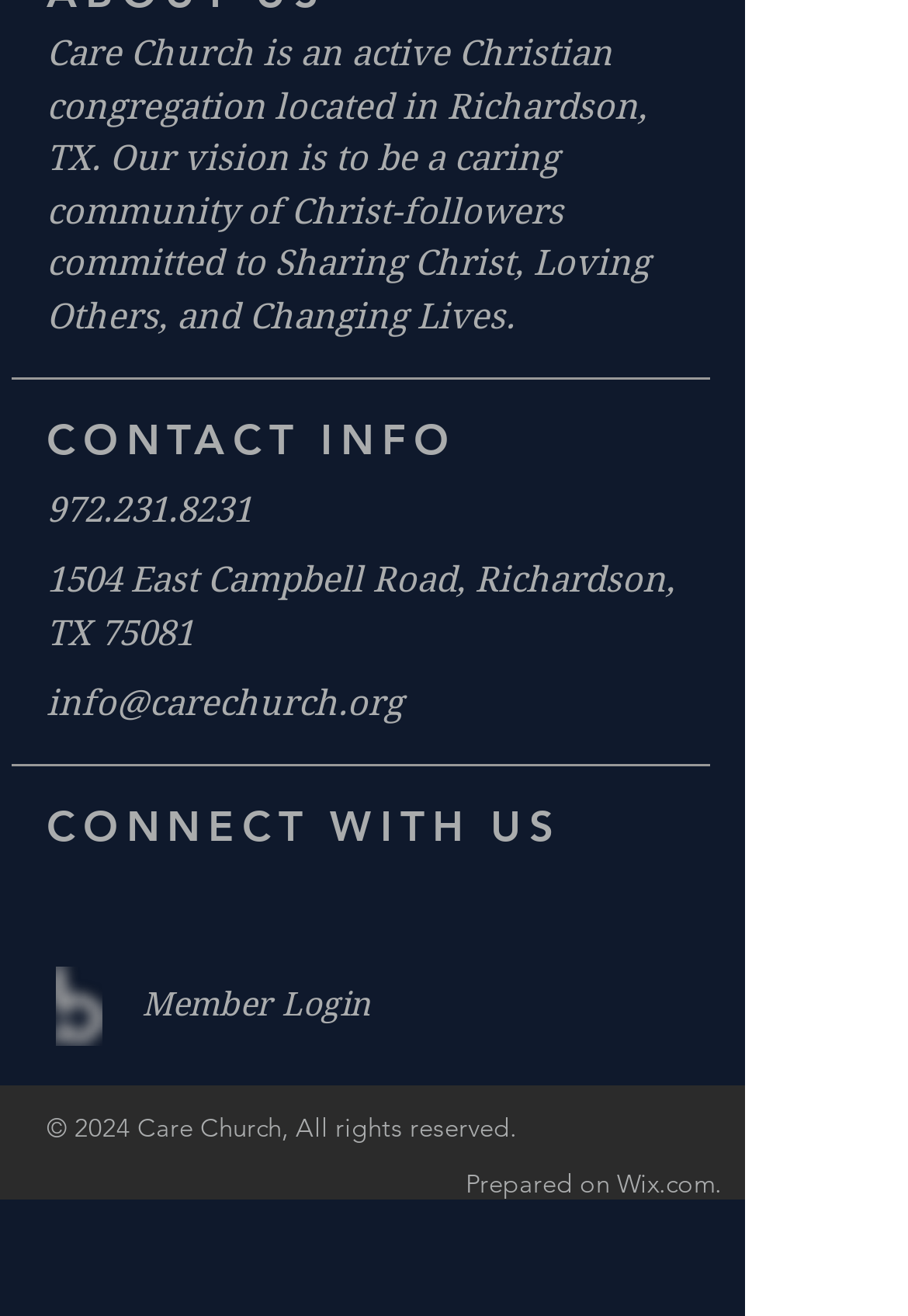How can I contact the church via email?
Answer with a single word or short phrase according to what you see in the image.

info@carechurch.org